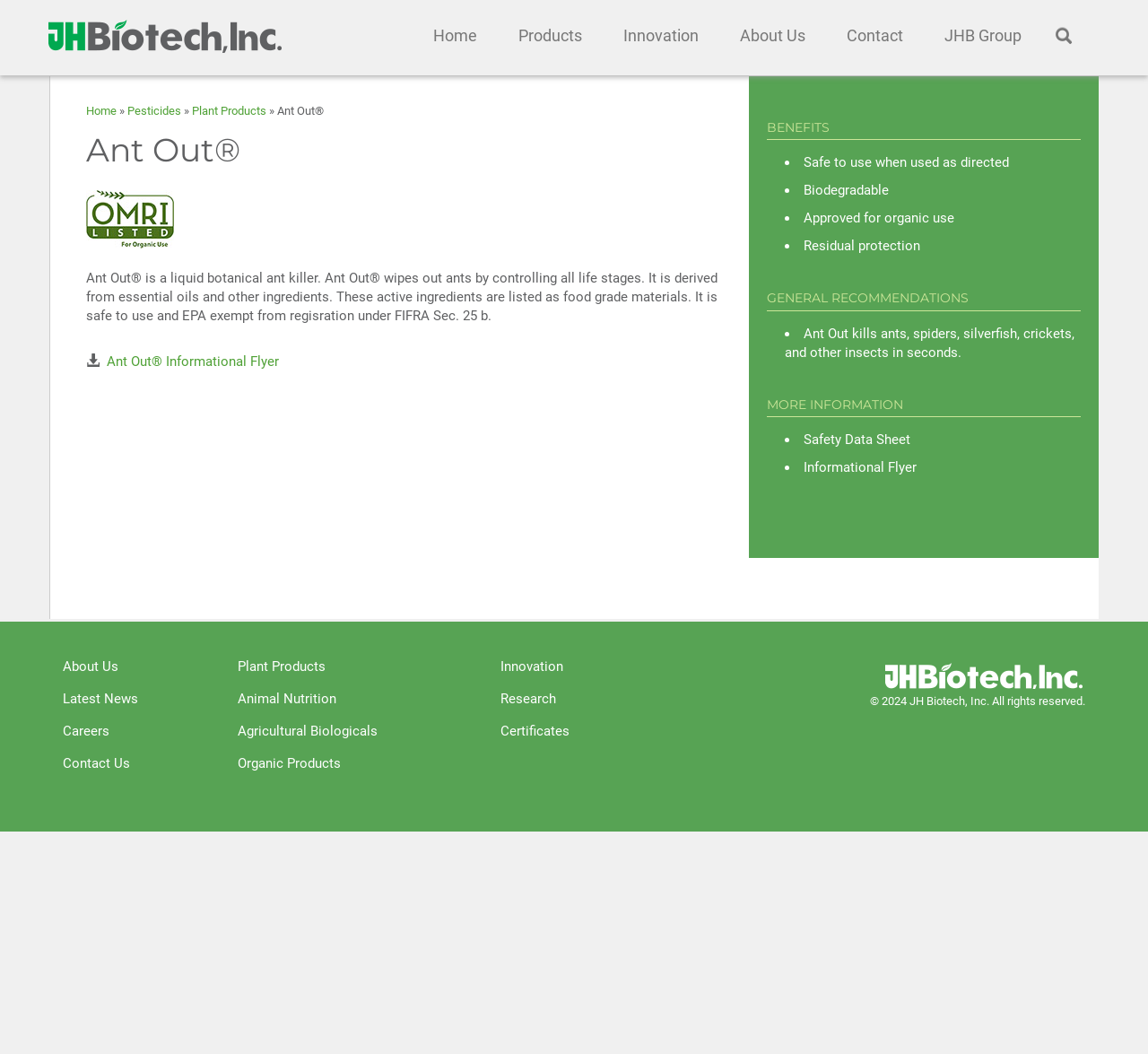Determine the bounding box for the UI element described here: "Innovation".

[0.436, 0.625, 0.49, 0.64]